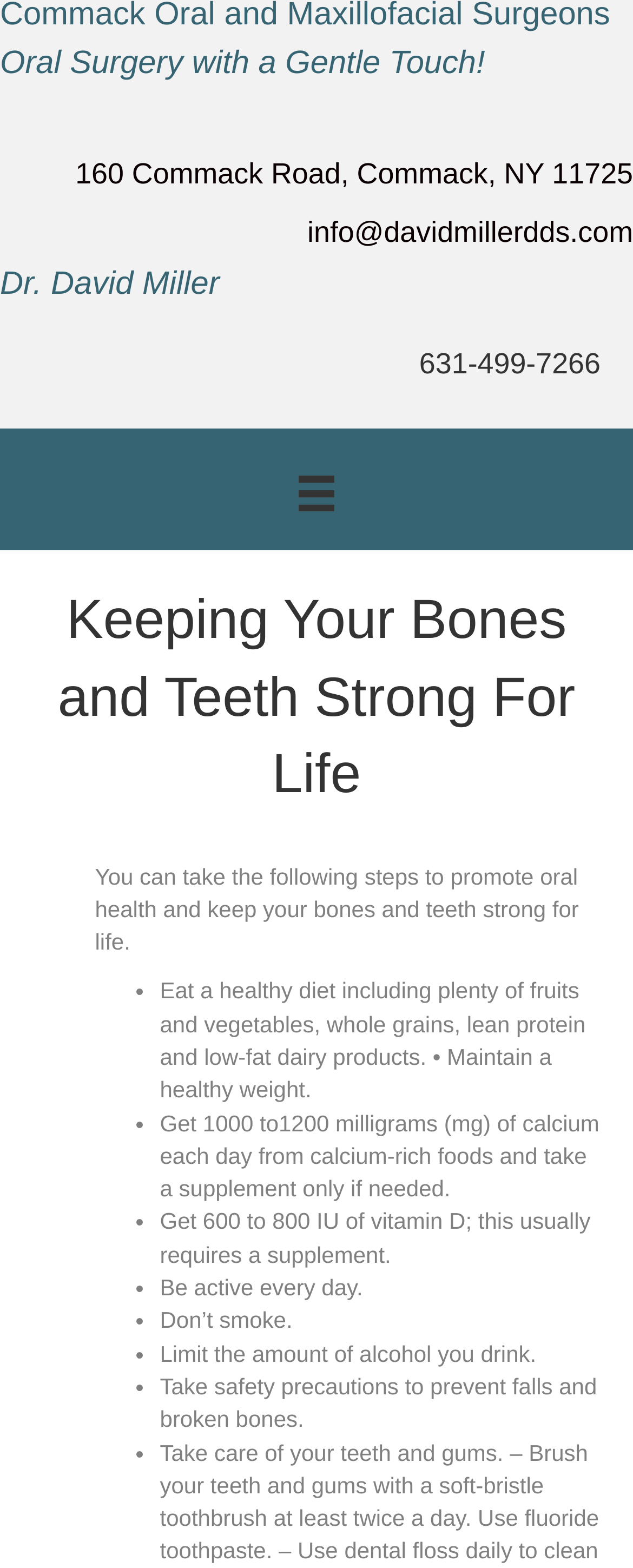Respond to the question below with a single word or phrase: What is the purpose of the webpage?

To provide tips for oral health